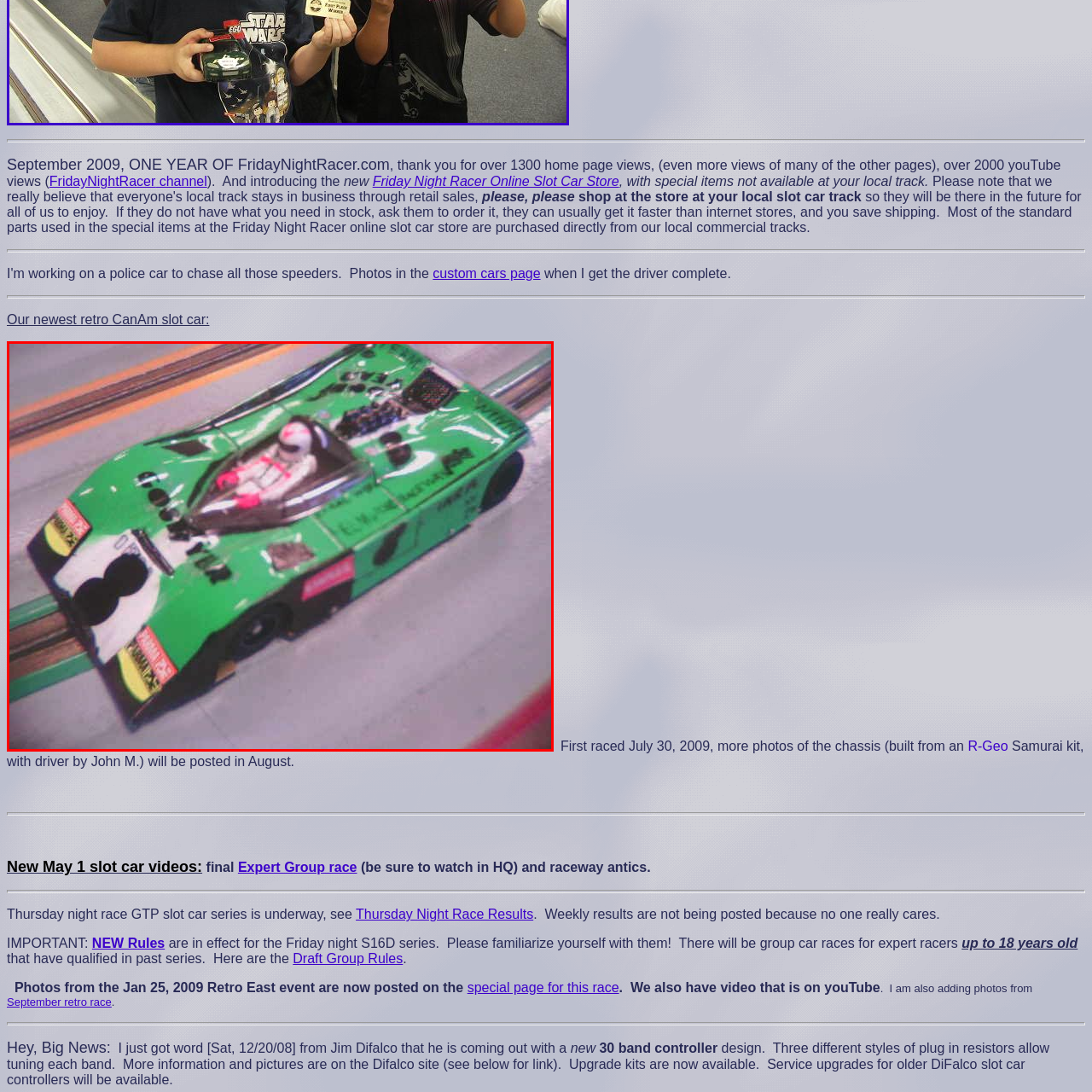Detail the features and elements seen in the red-circled portion of the image.

This image showcases a detailed model of a retro CanAm slot car, prominently featuring a striking green exterior. The vehicle's aerodynamic design is complemented by a transparent cockpit from which a seated driver figure is visible, clad in a racing suit. The car, equipped with various intricate details including sponsors' decals and mechanical components, reflects the vibrant racing culture of the past. Positioned on a slot car track, the model not only embodies the spirit of competitive racing but also highlights the craftsmanship involved in slot car modeling. This specific model, first raced on July 30, 2009, is part of an ongoing project celebrated in the community of slot car enthusiasts. Further photographs and insights into this model, along with details about its chassis, will be shared, emphasizing its place in the nostalgic world of slot car racing.